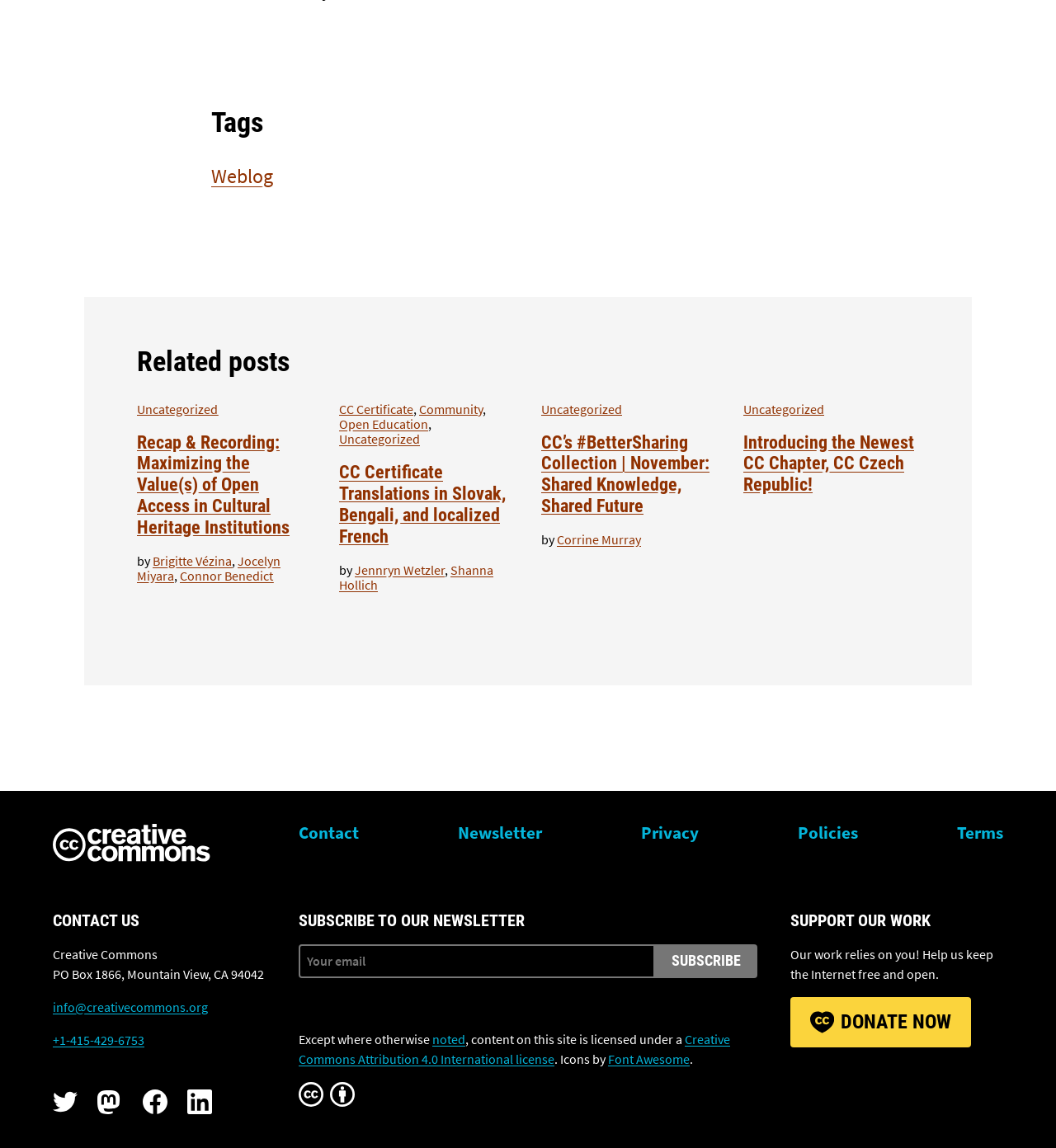Reply to the question with a single word or phrase:
What is the topic of the first related post?

Open Access in Cultural Heritage Institutions